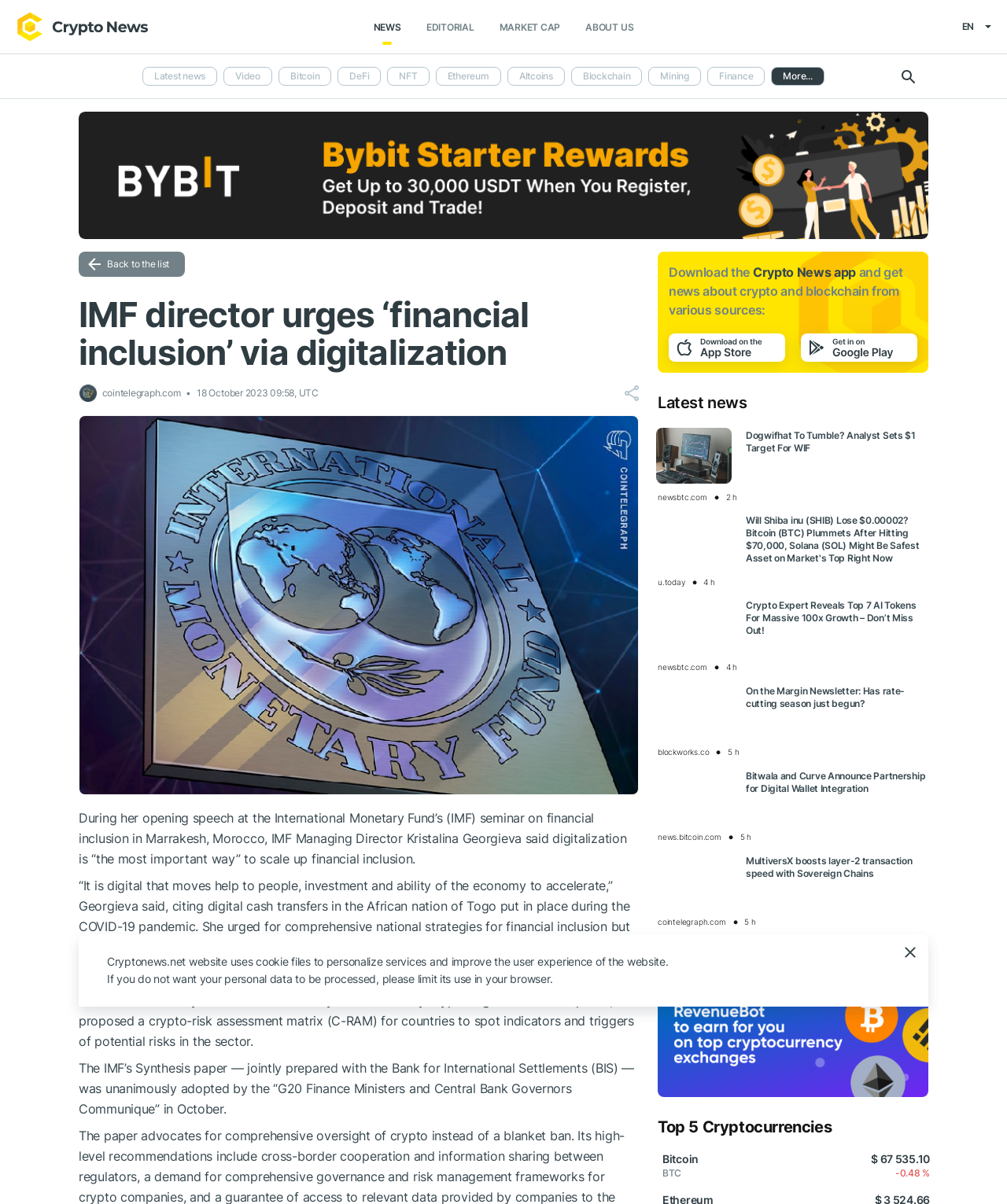What is the purpose of the 'Download the Crypto News app' section?
Please craft a detailed and exhaustive response to the question.

The purpose of the 'Download the Crypto News app' section can be inferred by reading the text 'Download the Crypto News app and get news about crypto and blockchain from various sources:' which suggests that the app provides news about crypto and blockchain.